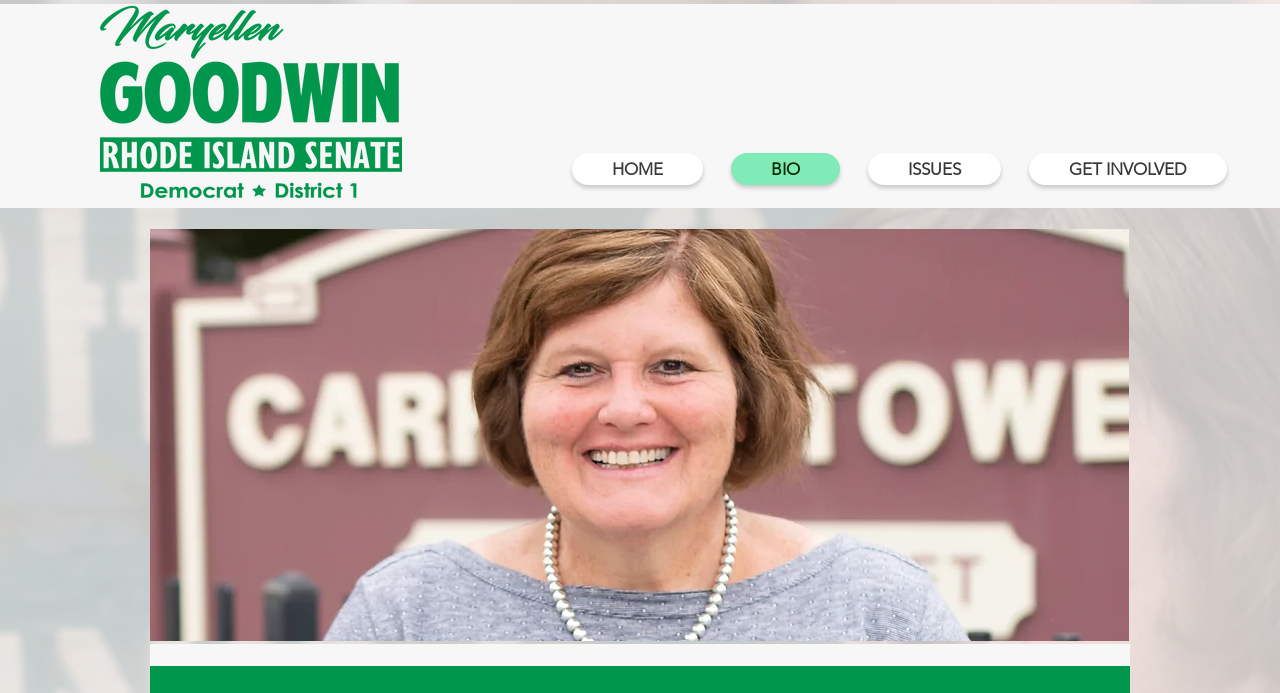Respond to the question with just a single word or phrase: 
What is the position of the 'ISSUES' link on the navigation bar?

Third from the left